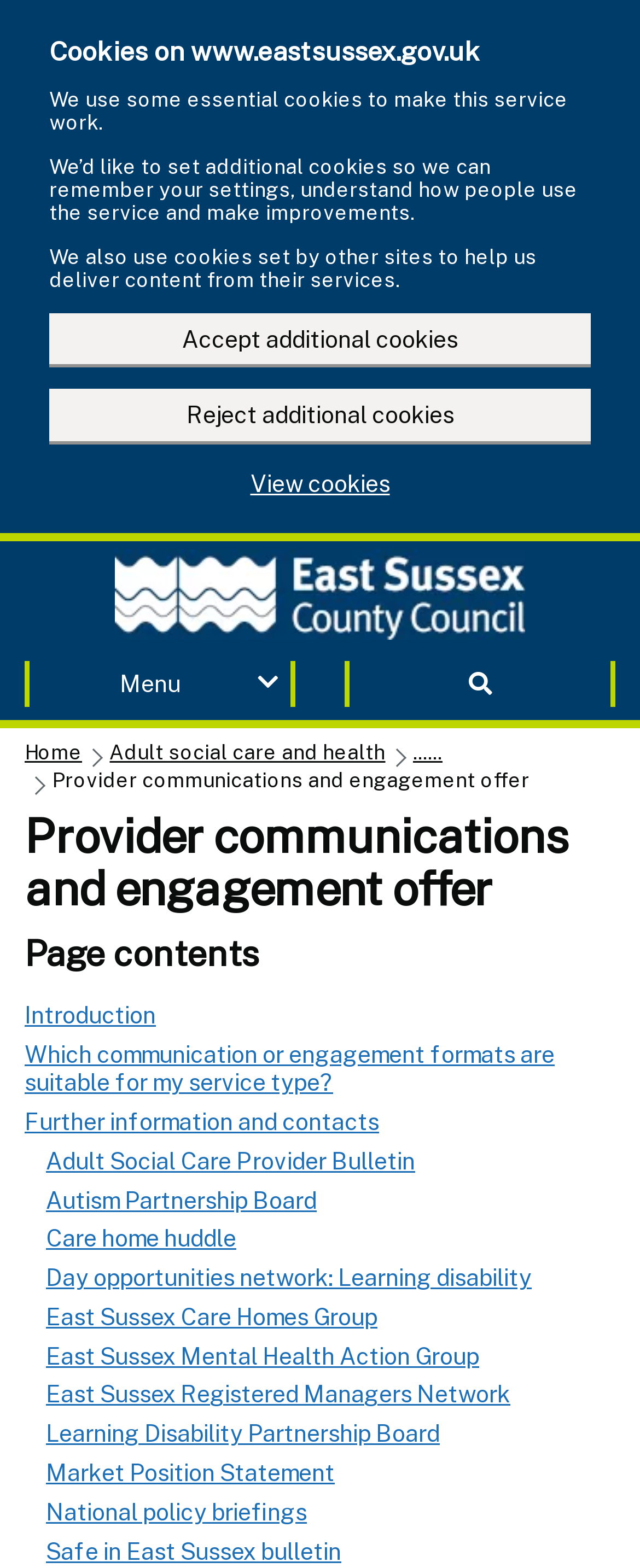Provide your answer in one word or a succinct phrase for the question: 
What is the title of the page contents section?

Page contents